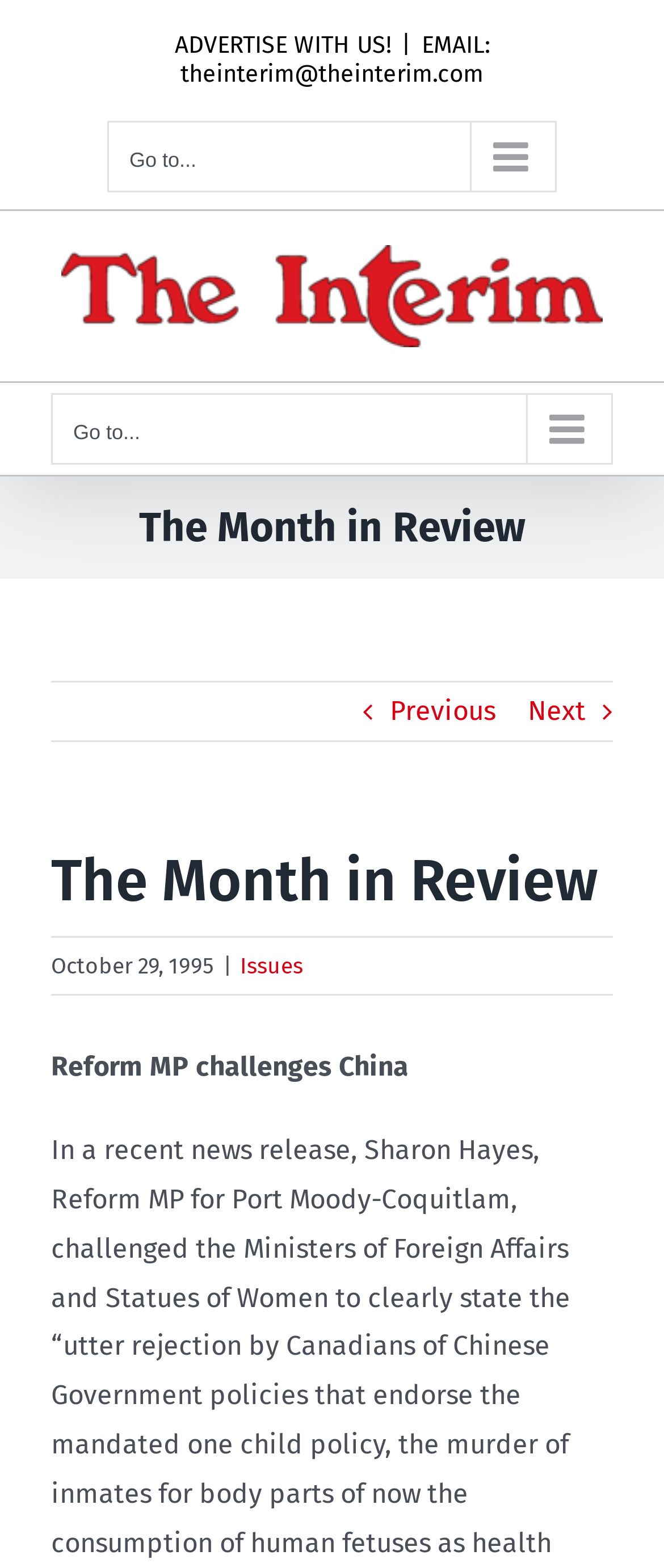What is the name of the MP mentioned in the article? Examine the screenshot and reply using just one word or a brief phrase.

Sharon Hayes